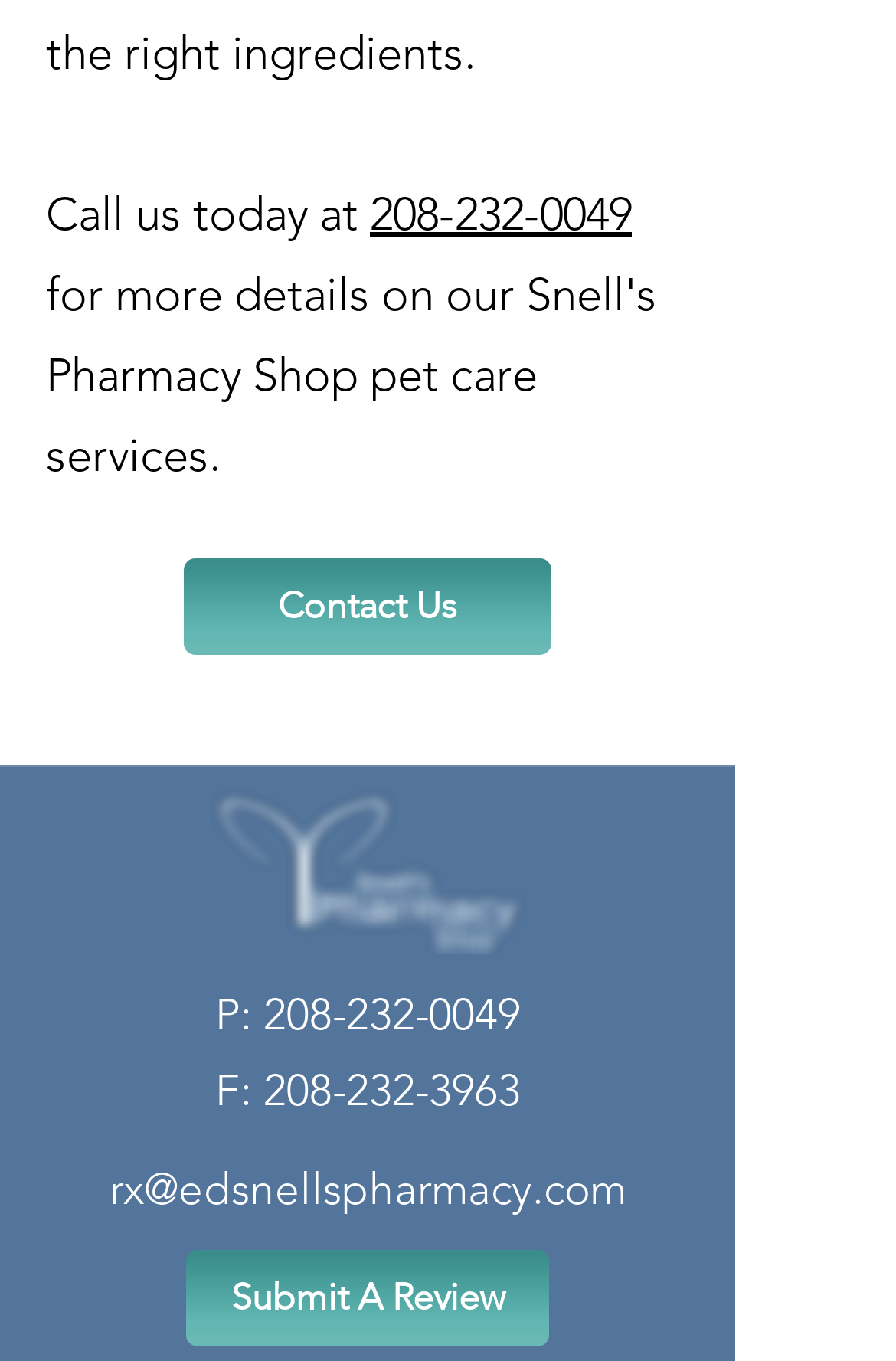Provide your answer in a single word or phrase: 
What is the phone number to call?

208-232-0049